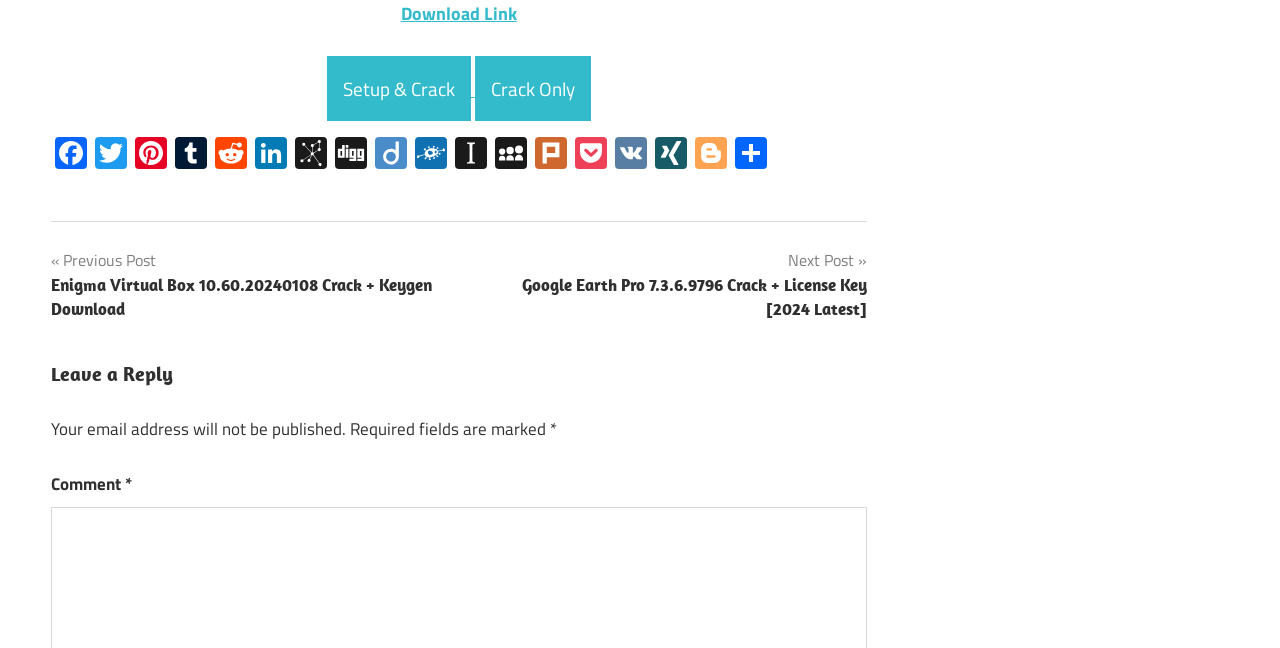Please mark the bounding box coordinates of the area that should be clicked to carry out the instruction: "Share on Facebook".

[0.04, 0.212, 0.071, 0.267]